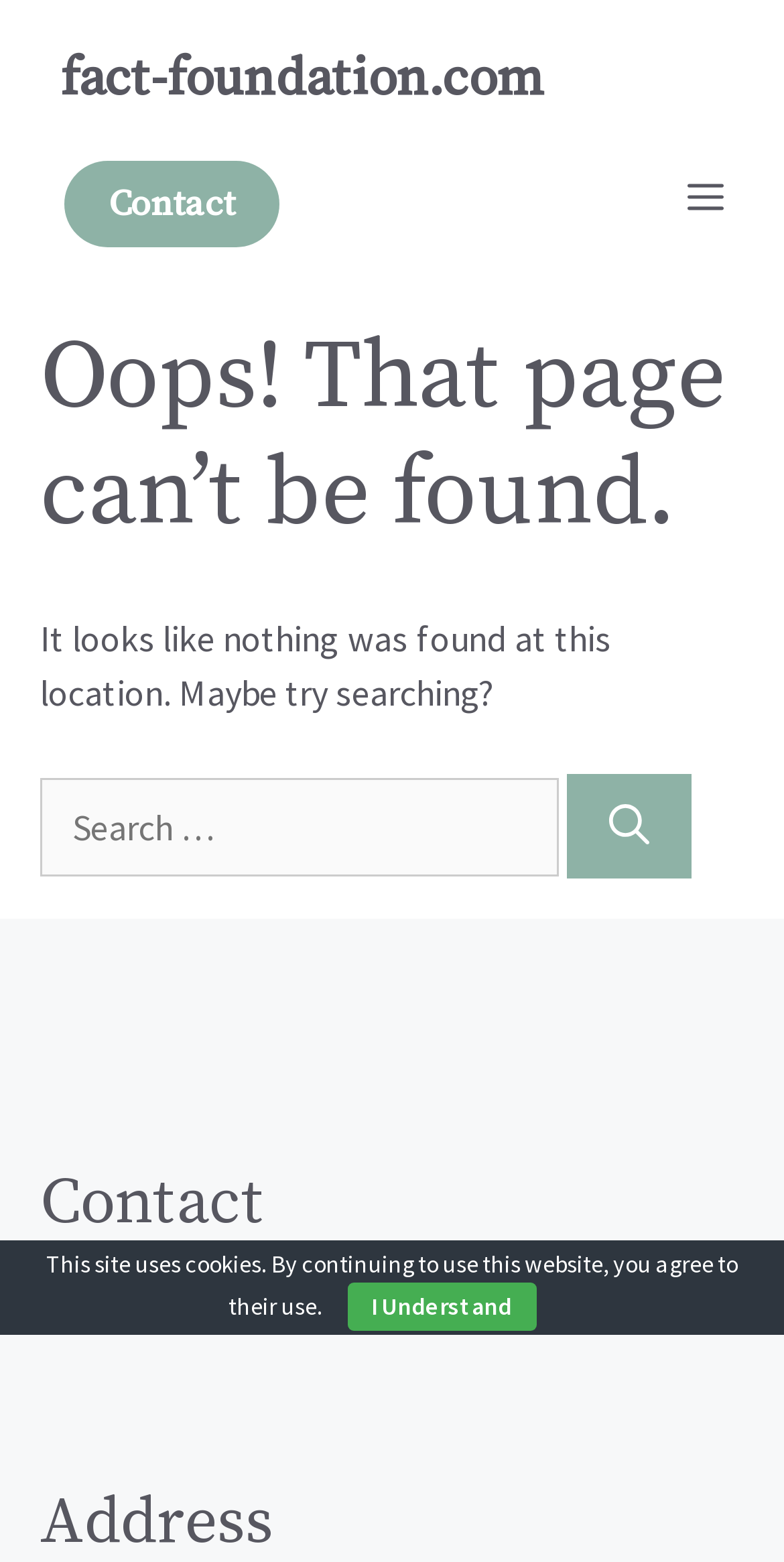Please determine the primary heading and provide its text.

Oops! That page can’t be found.